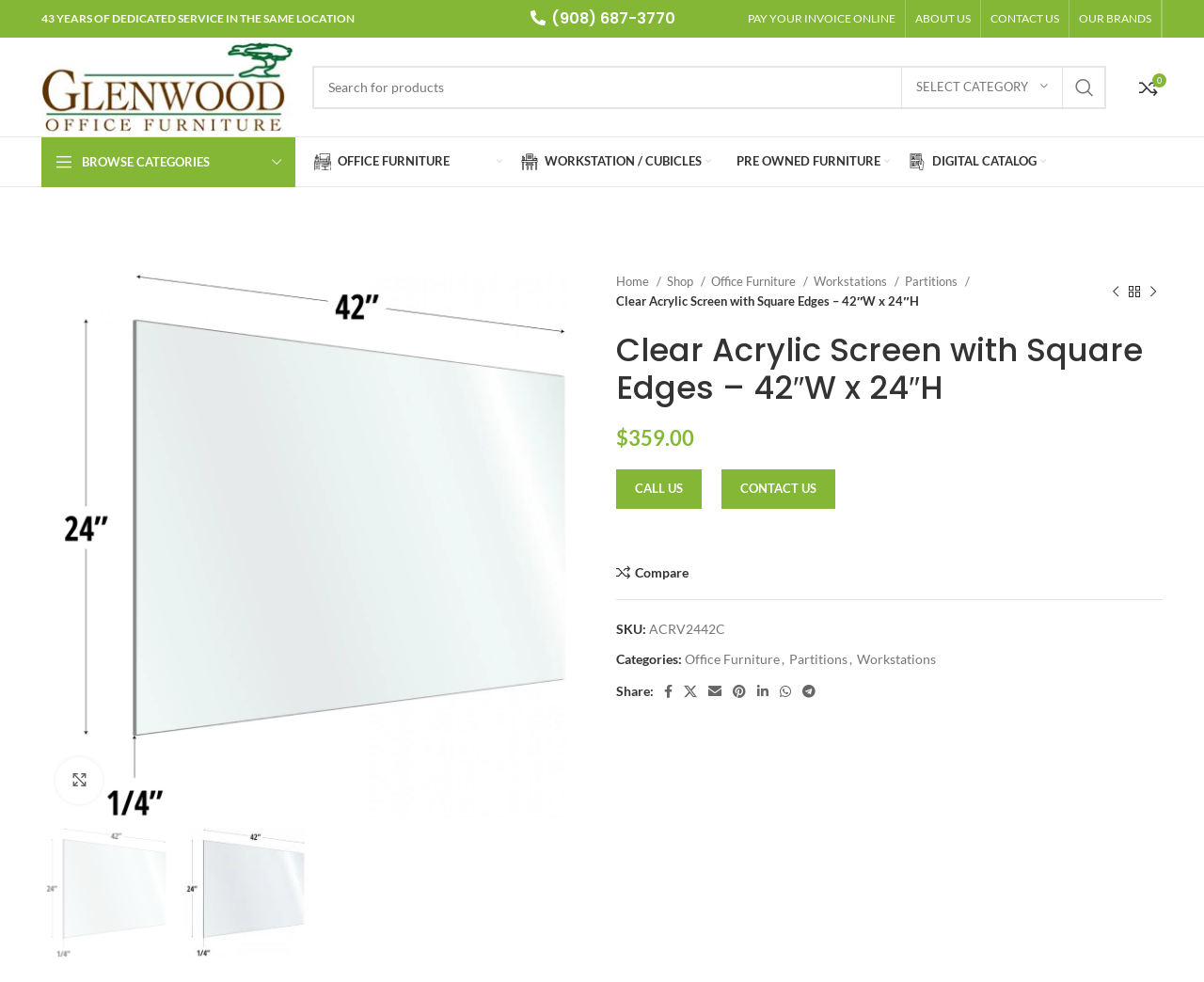Highlight the bounding box coordinates of the element you need to click to perform the following instruction: "Enlarge the product image."

[0.046, 0.771, 0.085, 0.819]